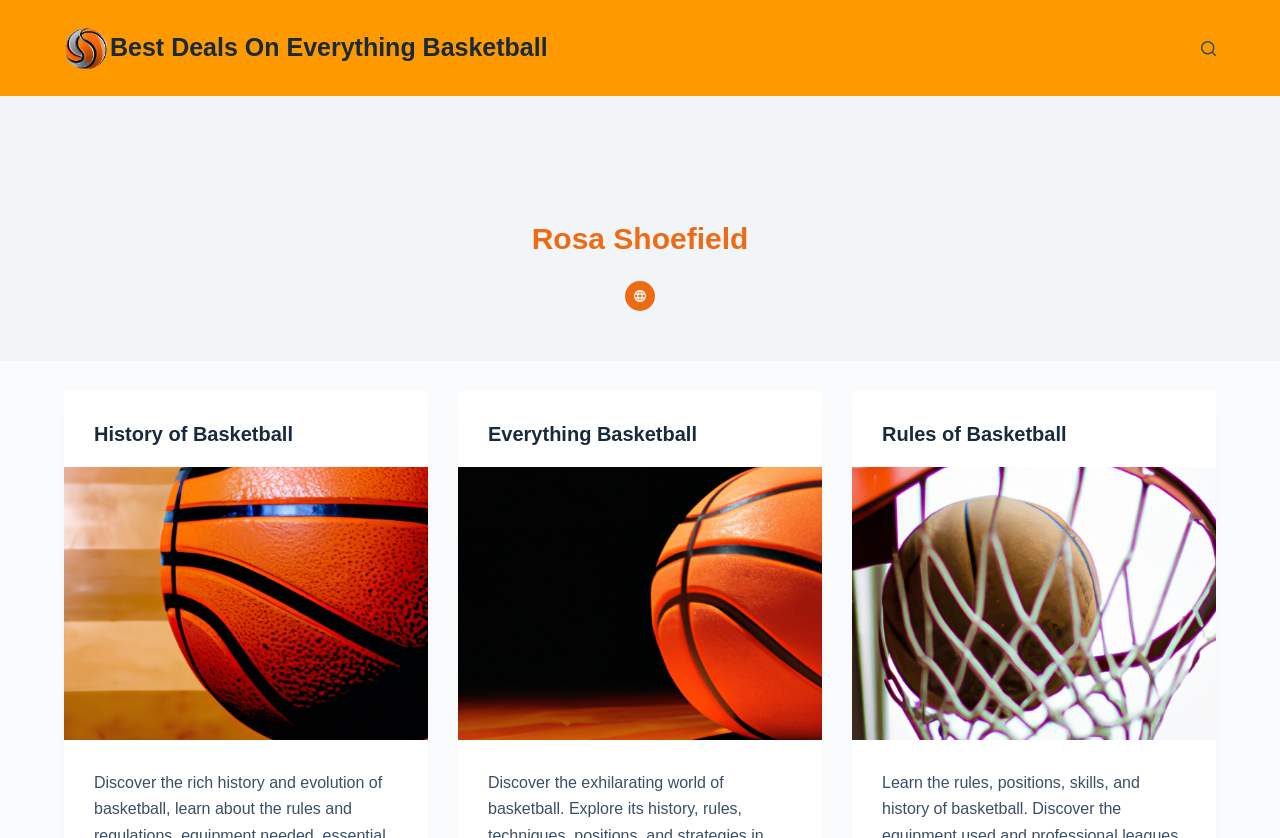Identify the bounding box coordinates of the clickable region required to complete the instruction: "Click on the 'Best Deals On Everything Basketball' heading". The coordinates should be given as four float numbers within the range of 0 and 1, i.e., [left, top, right, bottom].

[0.086, 0.035, 0.428, 0.08]